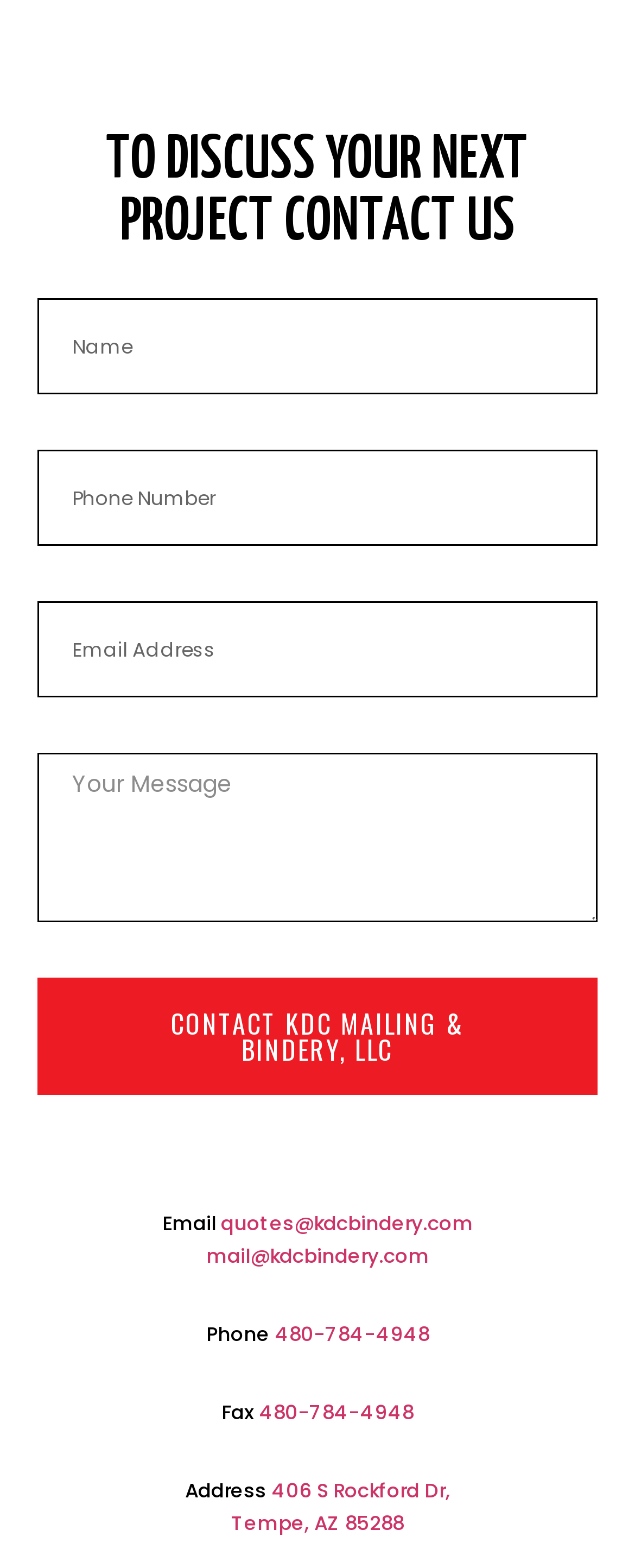Determine the bounding box coordinates for the area you should click to complete the following instruction: "View the address".

[0.364, 0.941, 0.709, 0.98]